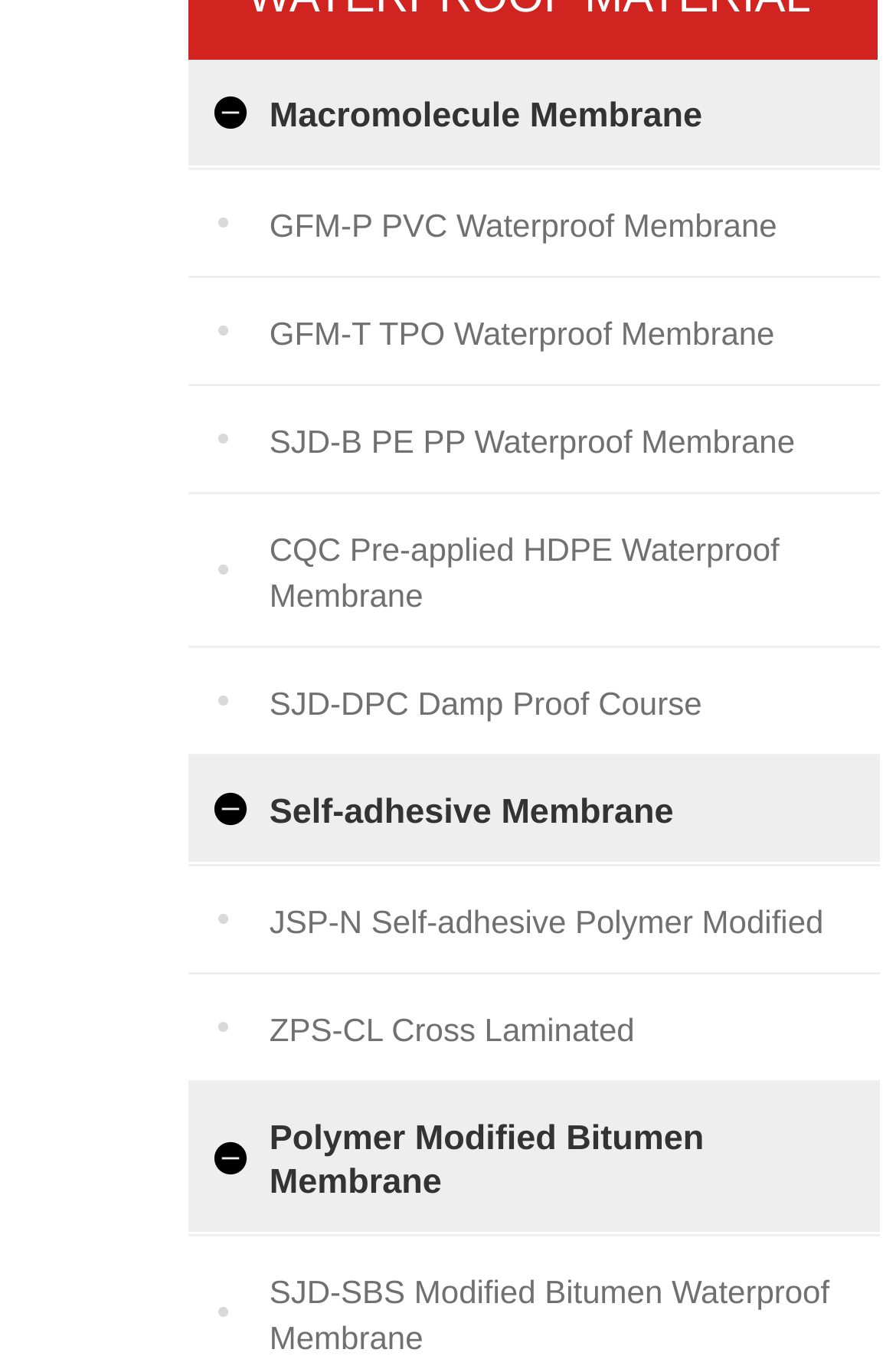Please determine the bounding box coordinates of the clickable area required to carry out the following instruction: "view Macromolecule Membrane". The coordinates must be four float numbers between 0 and 1, represented as [left, top, right, bottom].

[0.301, 0.071, 0.784, 0.1]